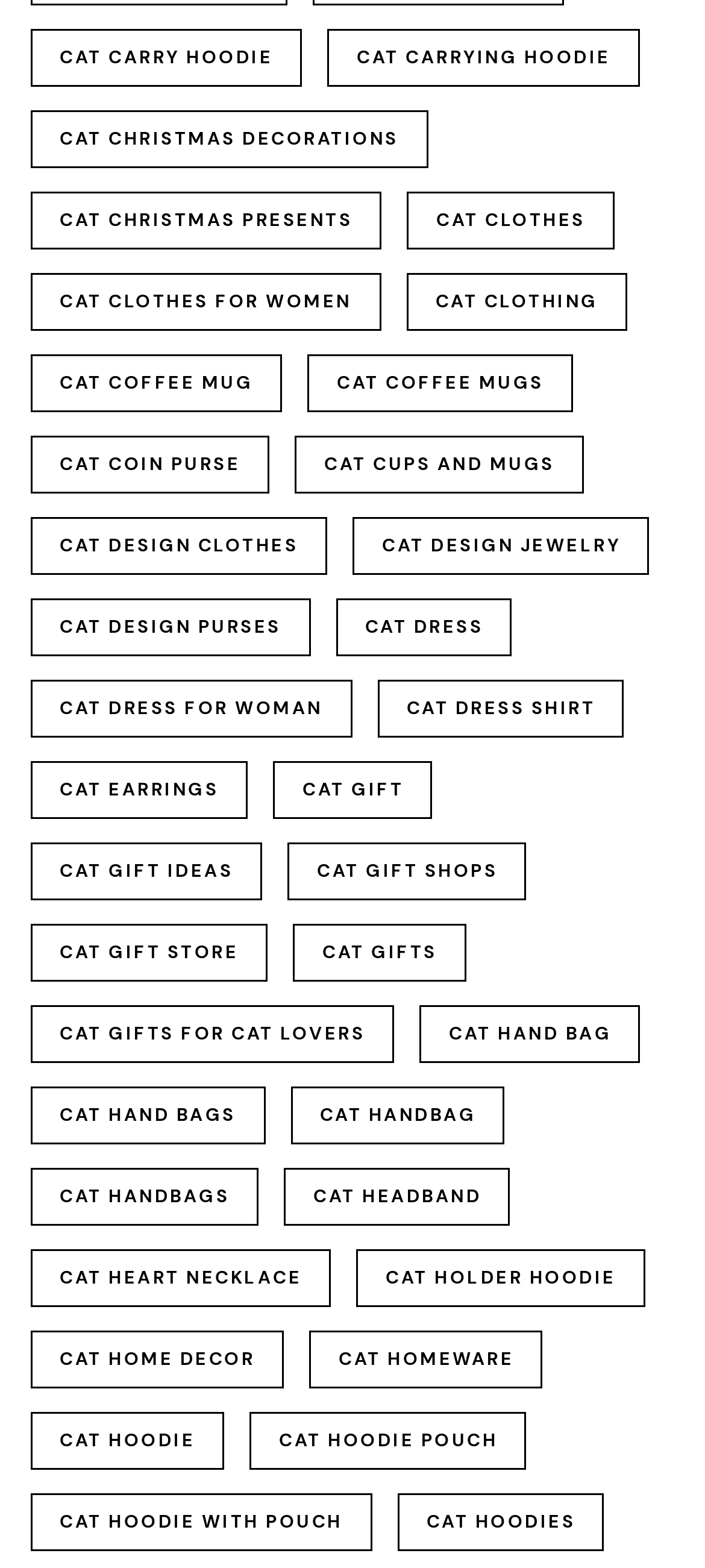Can I find cat-themed home decor items on this webpage?
Please provide a detailed and comprehensive answer to the question.

The link 'CAT HOME DECOR' implies that cat-themed home decor items are available on this webpage, allowing users to find products that match their cat-loving interests.